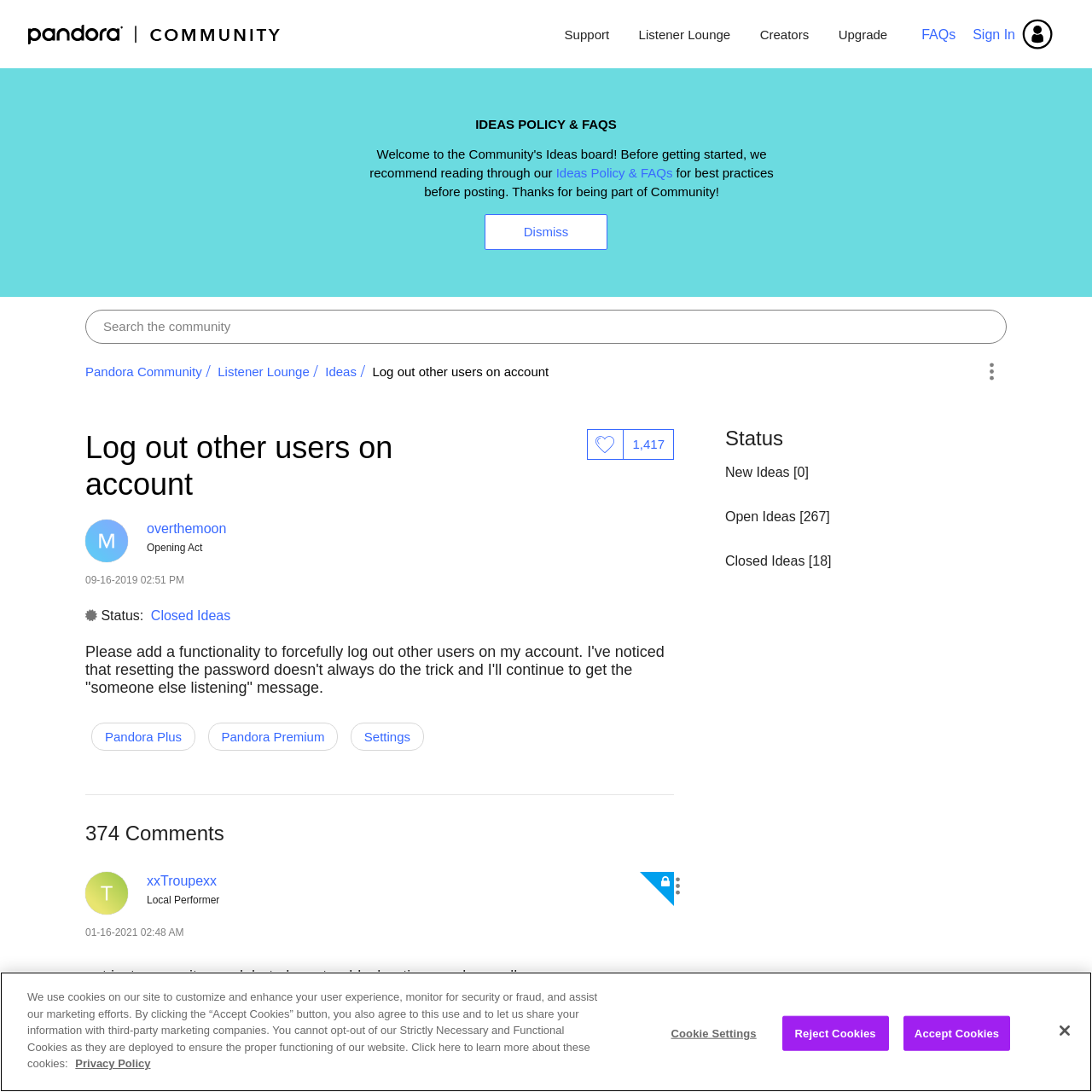Pinpoint the bounding box coordinates of the area that should be clicked to complete the following instruction: "Give likes to this post". The coordinates must be given as four float numbers between 0 and 1, i.e., [left, top, right, bottom].

[0.538, 0.394, 0.571, 0.42]